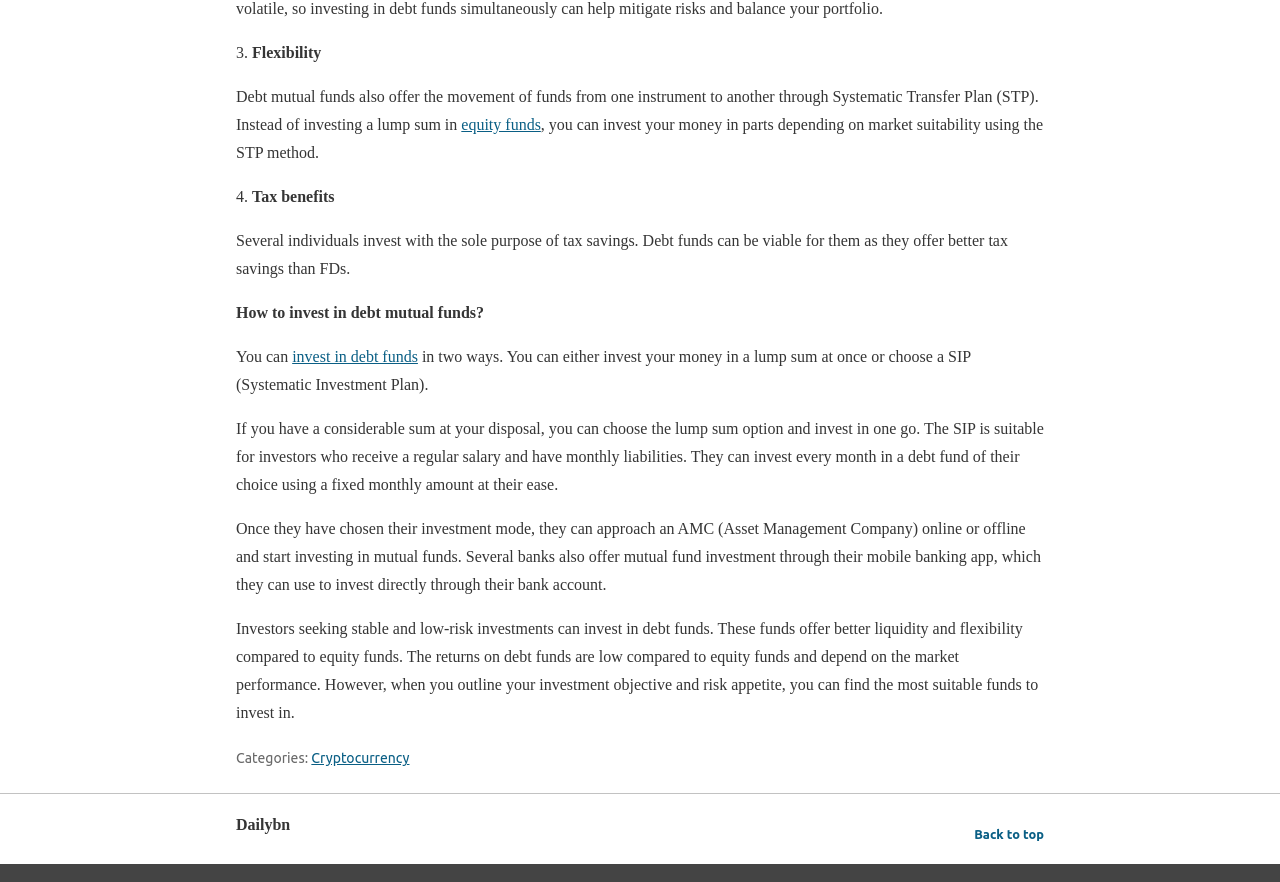Predict the bounding box for the UI component with the following description: "equity funds".

[0.36, 0.132, 0.423, 0.151]